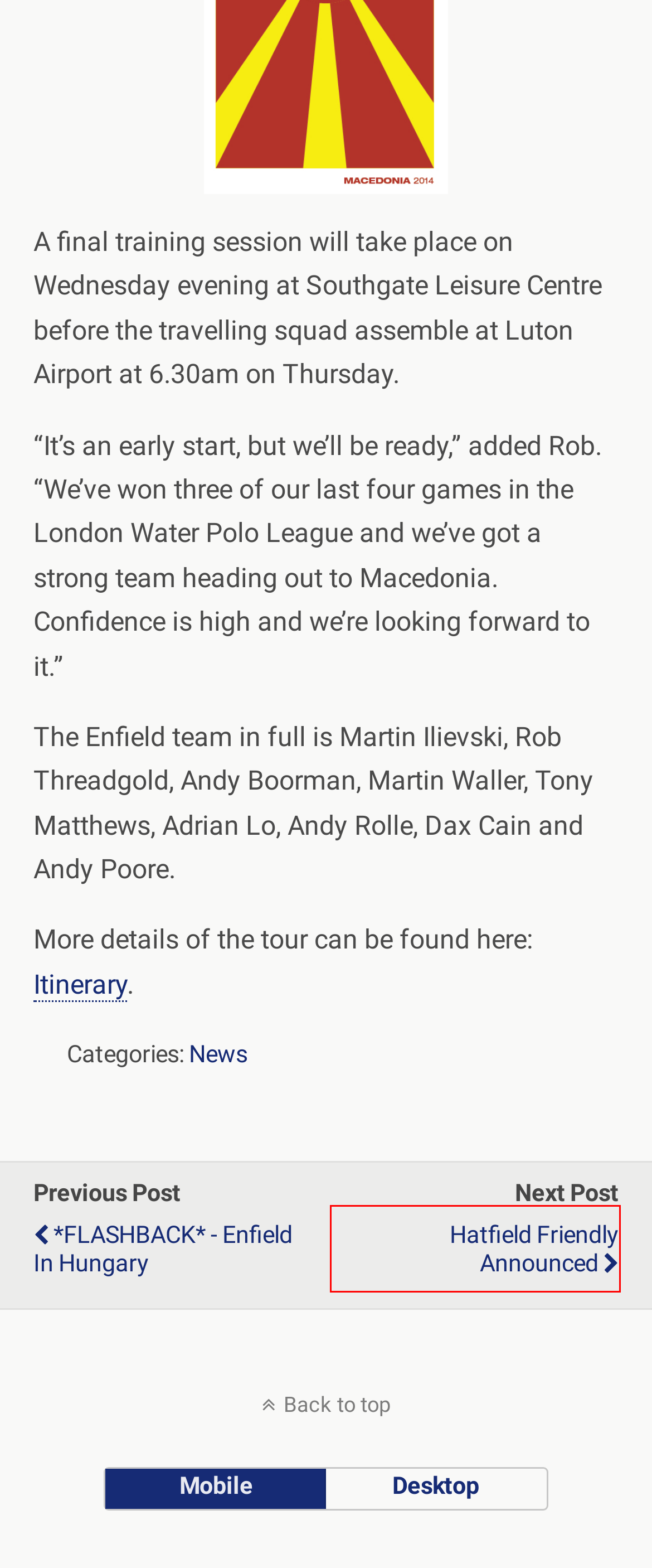Examine the screenshot of the webpage, noting the red bounding box around a UI element. Pick the webpage description that best matches the new page after the element in the red bounding box is clicked. Here are the candidates:
A. News Archives - London Water Polo Club
B. LEN FINA News - London Water Polo Club
C. Pool Finder - London Water Polo Club
D. News - London Water Polo Club
E. *FLASHBACK* - Enfield in Hungary - London Water Polo Club
F. Home - London Water Polo Club
G. Fixtures/Results - London Water Polo Club
H. Hatfield friendly announced - London Water Polo Club

H